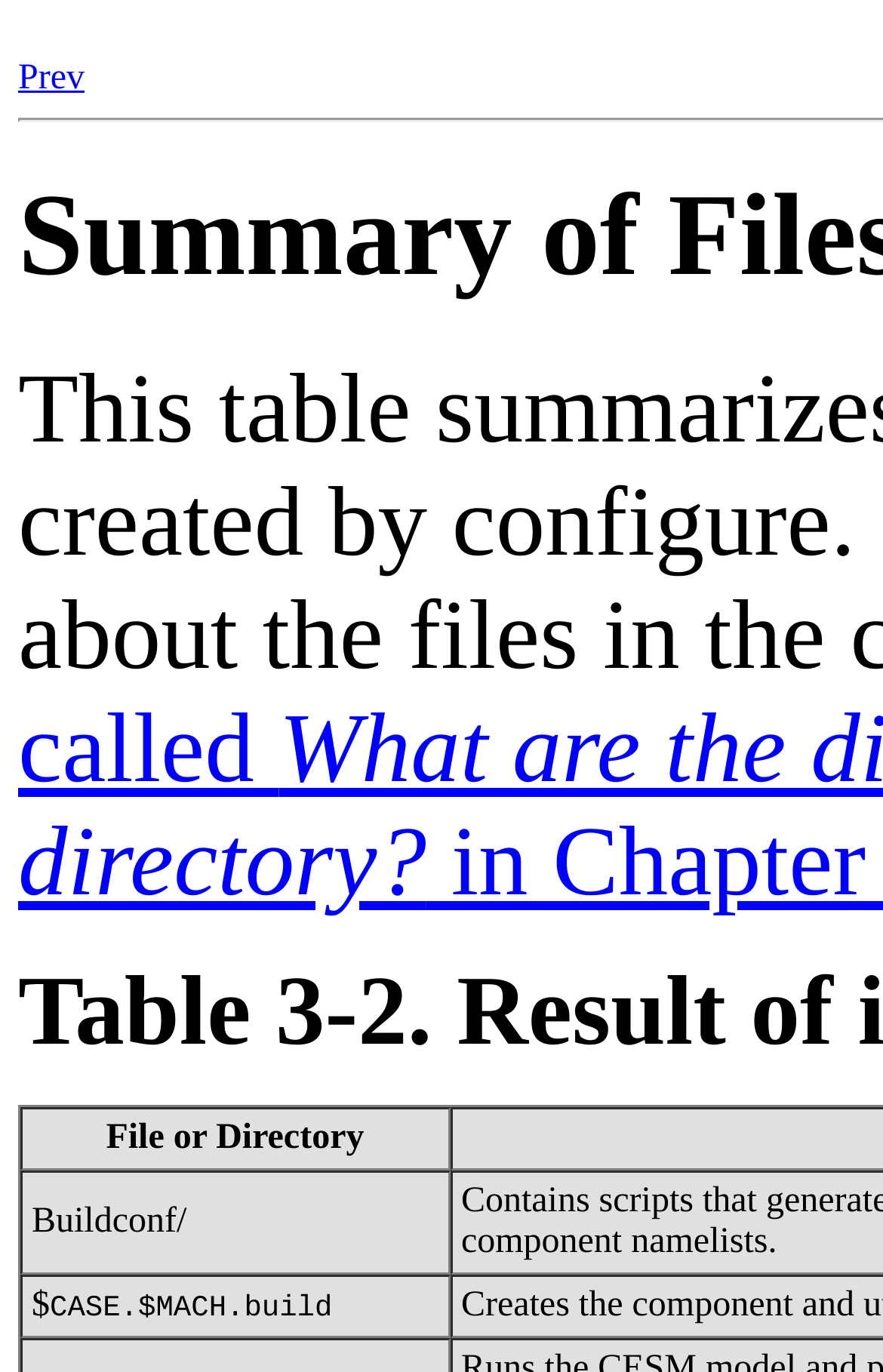Please determine the bounding box coordinates for the UI element described as: "Prev".

[0.021, 0.043, 0.096, 0.071]